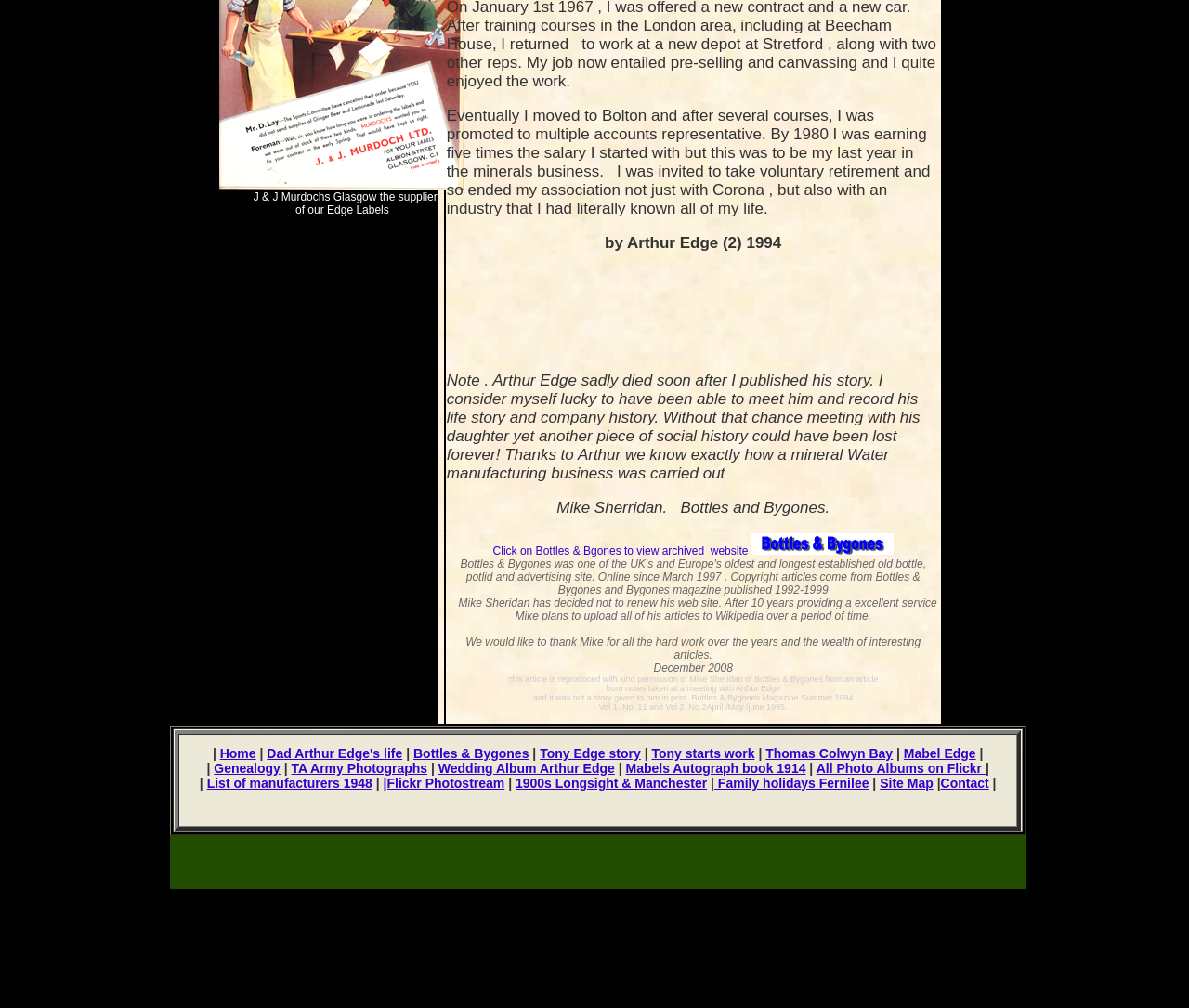Refer to the screenshot and answer the following question in detail:
Who is the author of the article?

The author of the article is Mike Sheridan, as mentioned in the text 'Mike Sherridan. Bottles and Bygones.' and also in the sentence 'his article is reproduced with kind permission of Mike Sheridan of Bottles & Bygones from an article'.